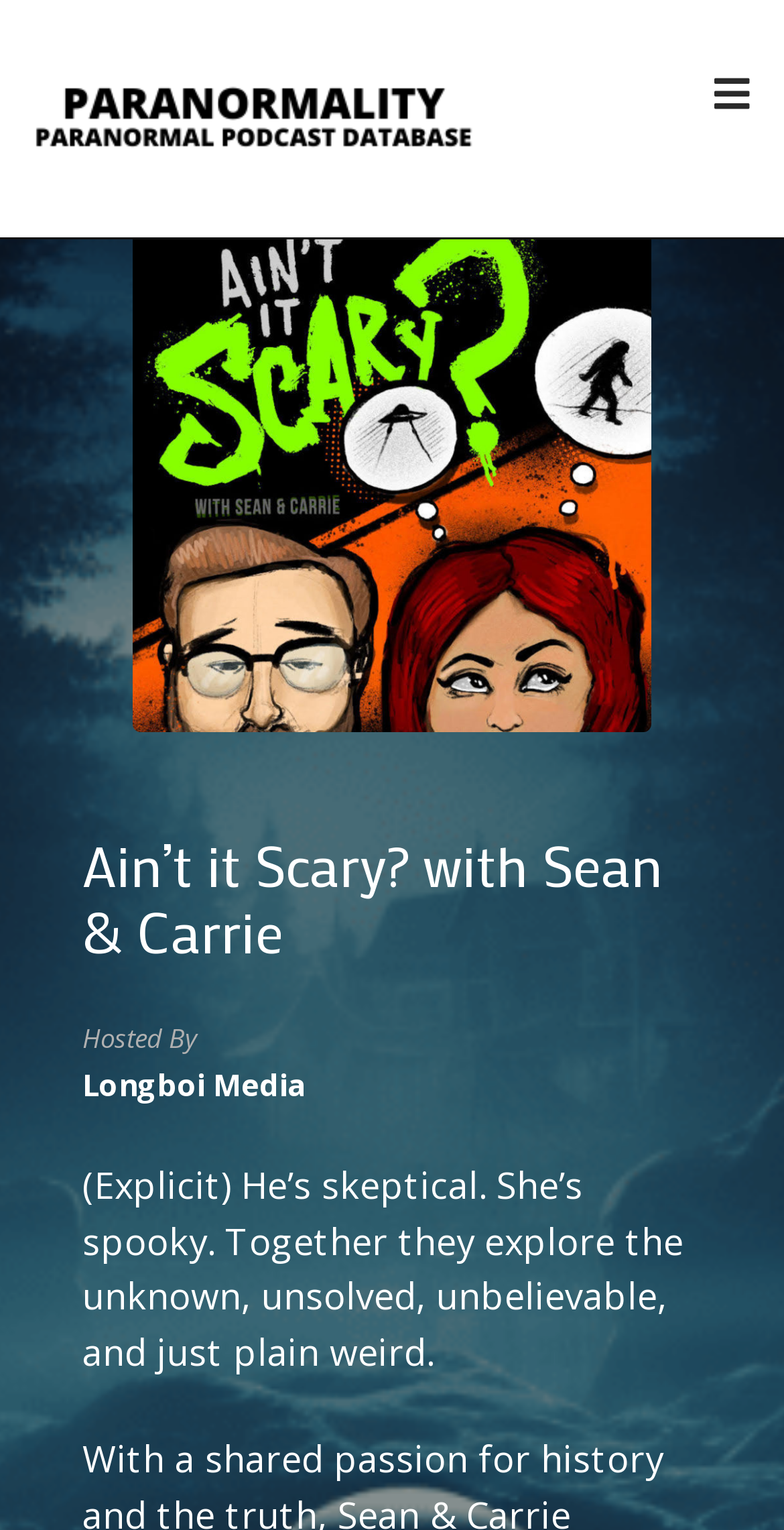Utilize the information from the image to answer the question in detail:
What is the genre of the podcast?

The genre of the podcast can be inferred from the description of the podcast which mentions 'the unknown, unsolved, unbelievable, and just plain weird', indicating that the podcast is related to paranormal topics.